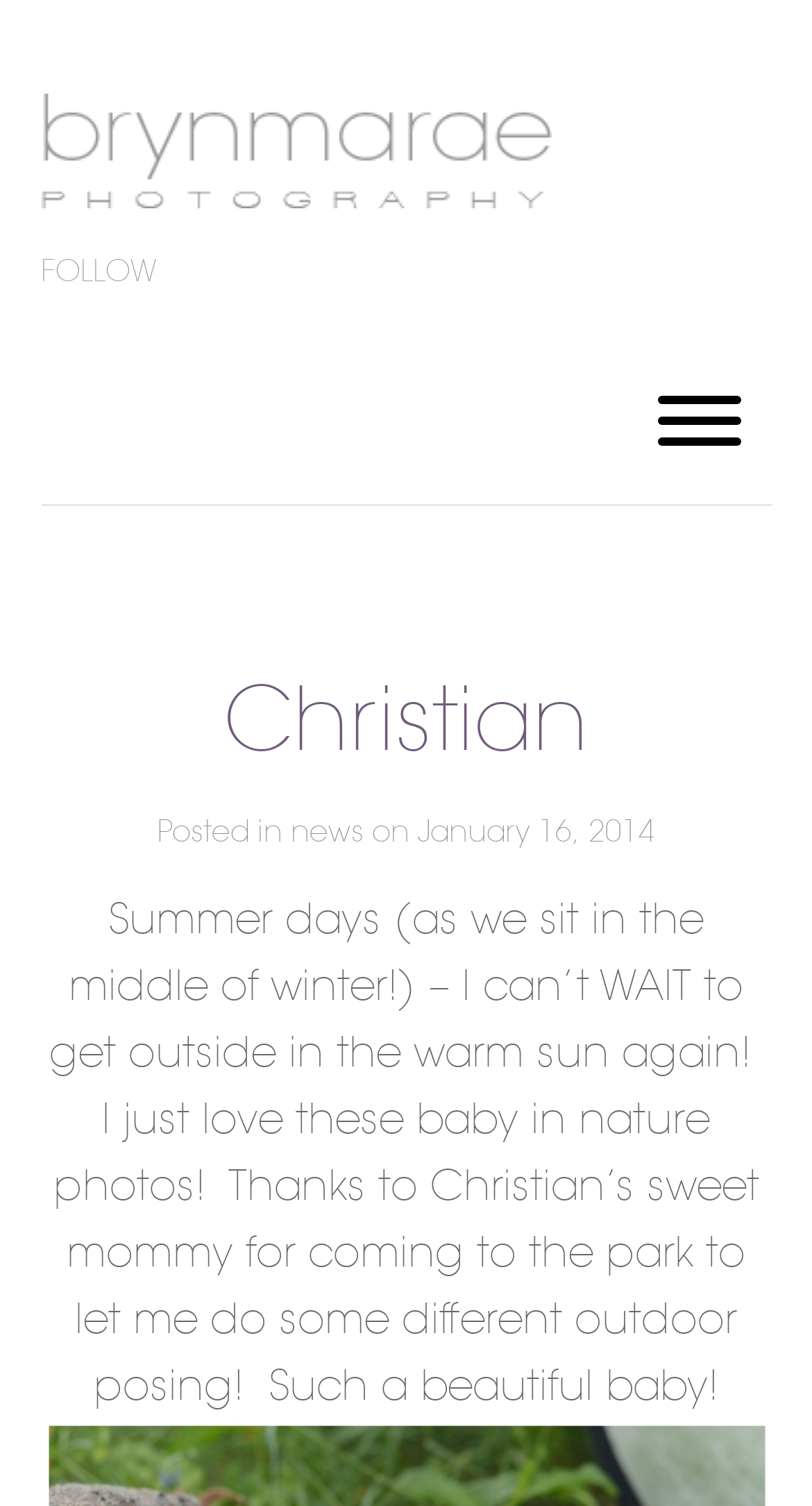What type of photos are featured on the webpage?
Craft a detailed and extensive response to the question.

The webpage features baby in nature photos, as mentioned in the StaticText element 'I just love these baby in nature photos!' which indicates that the webpage is showcasing photos of babies taken in a natural outdoor setting.